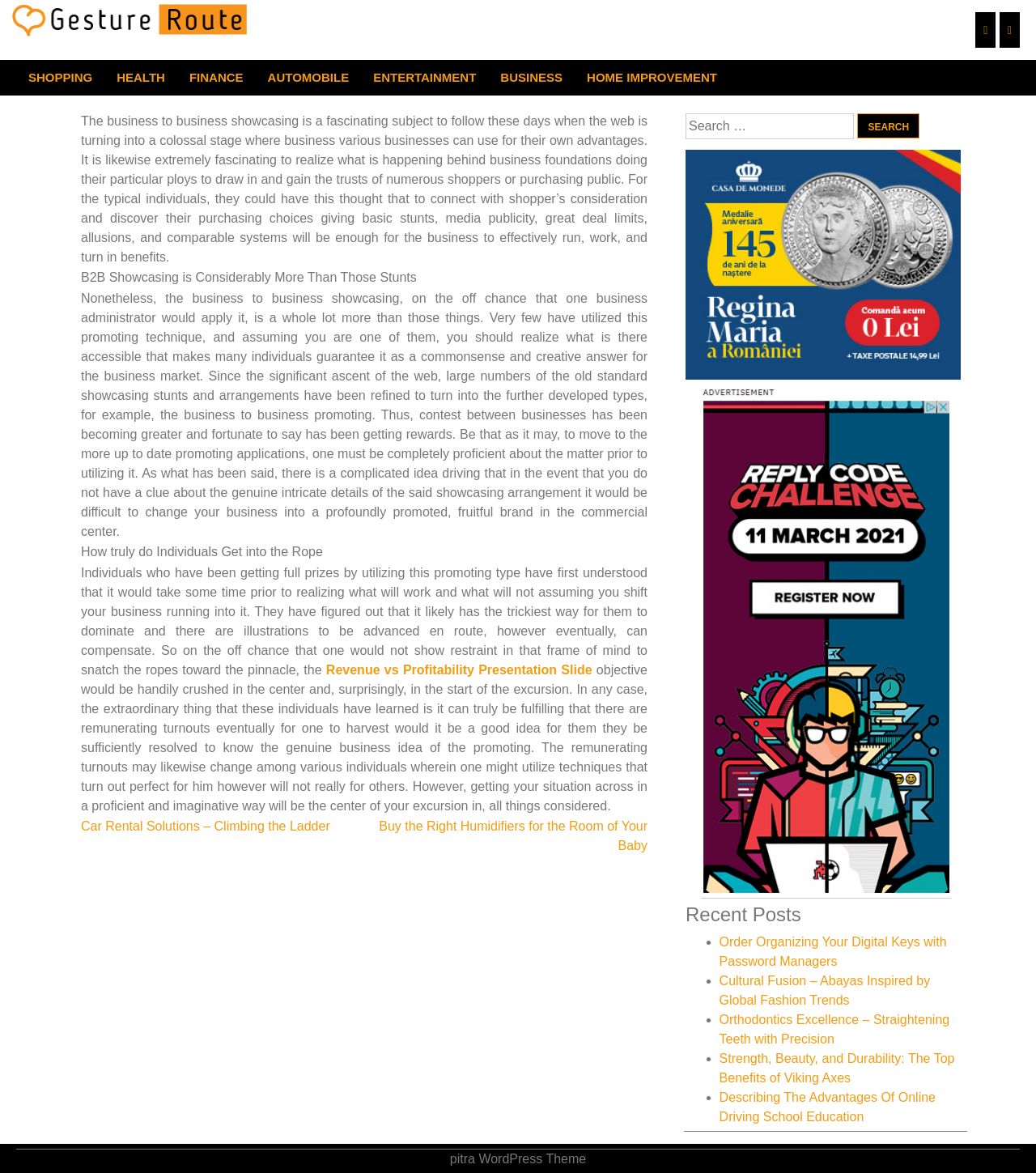What is the purpose of the search box?
From the image, provide a succinct answer in one word or a short phrase.

To search the website